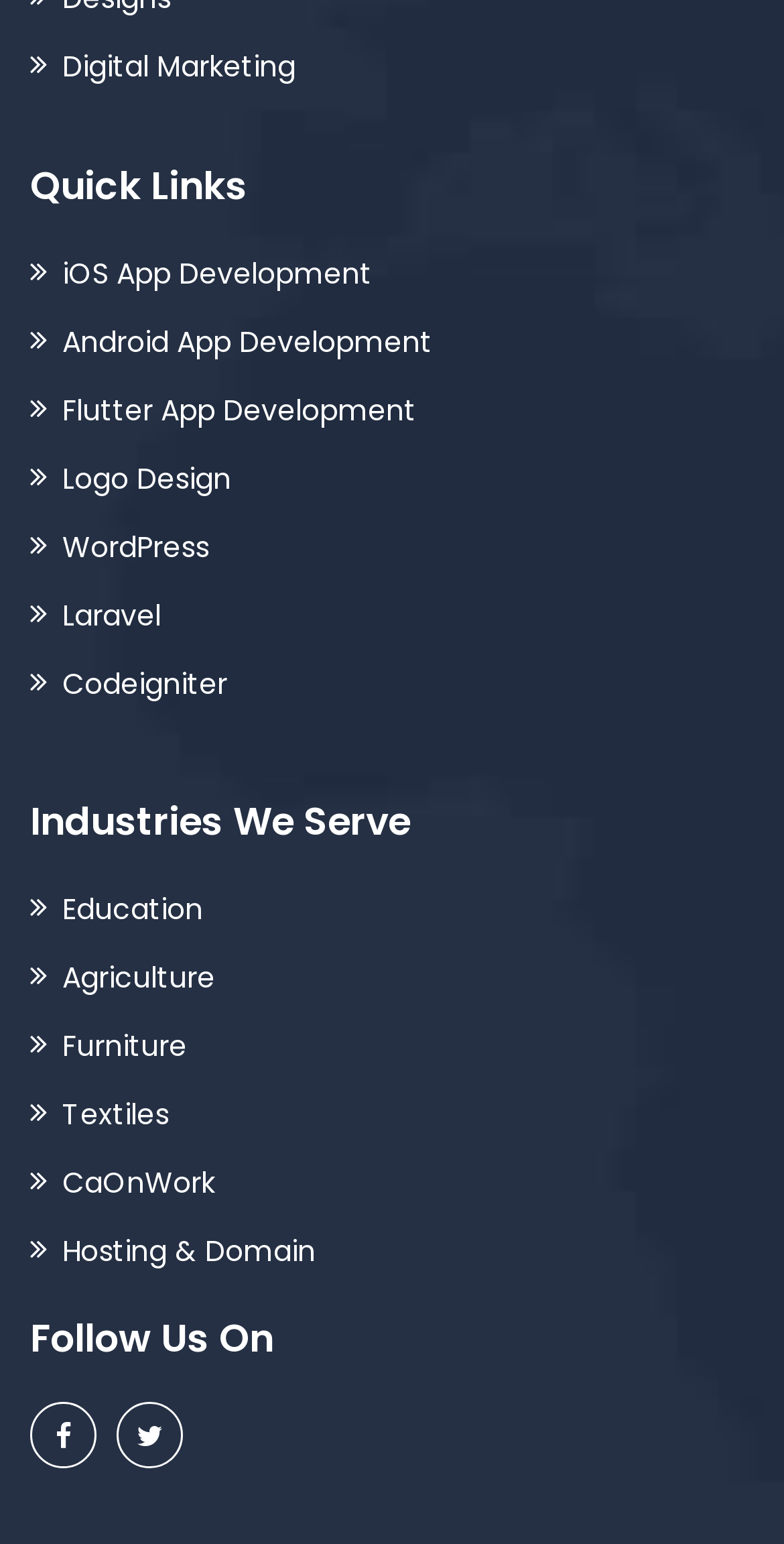How many app development services are listed?
Using the information from the image, answer the question thoroughly.

By examining the links under the 'Quick Links' heading, I found three app development services listed: 'iOS App Development', 'Android App Development', and 'Flutter App Development'.